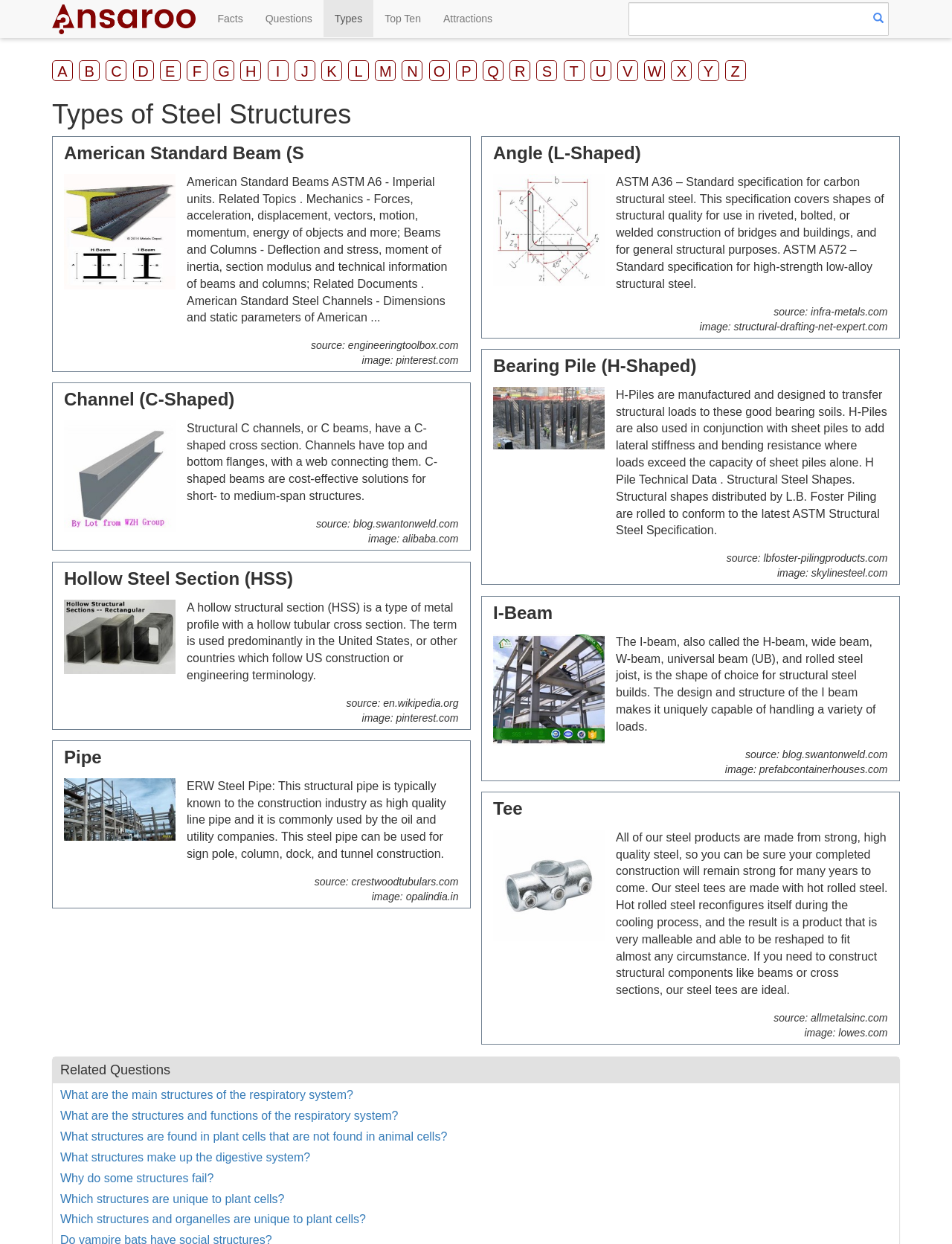Please give the bounding box coordinates of the area that should be clicked to fulfill the following instruction: "Click on the 'Facts' link". The coordinates should be in the format of four float numbers from 0 to 1, i.e., [left, top, right, bottom].

[0.217, 0.0, 0.267, 0.03]